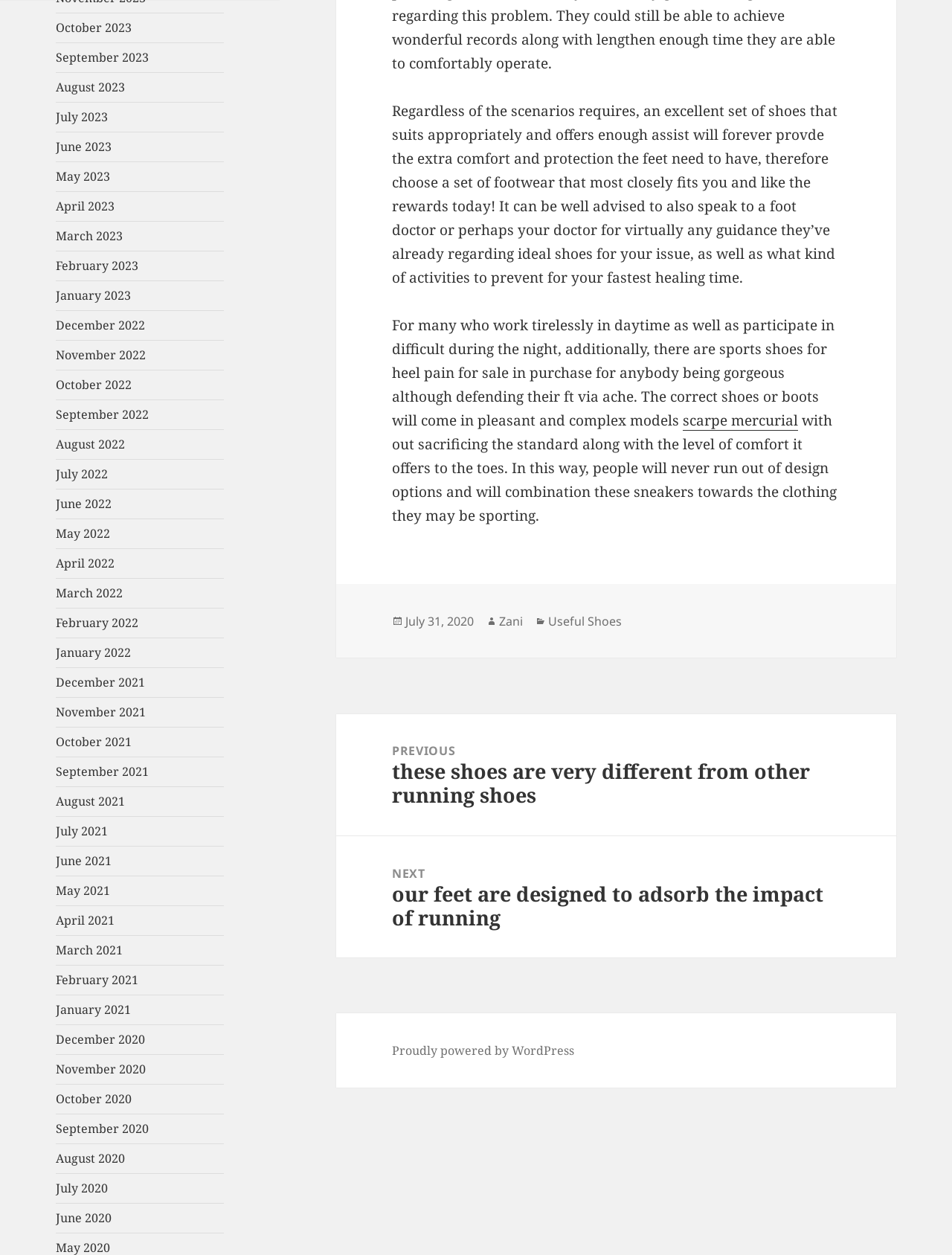Please determine the bounding box coordinates of the element's region to click for the following instruction: "Check the categories".

[0.576, 0.488, 0.64, 0.501]